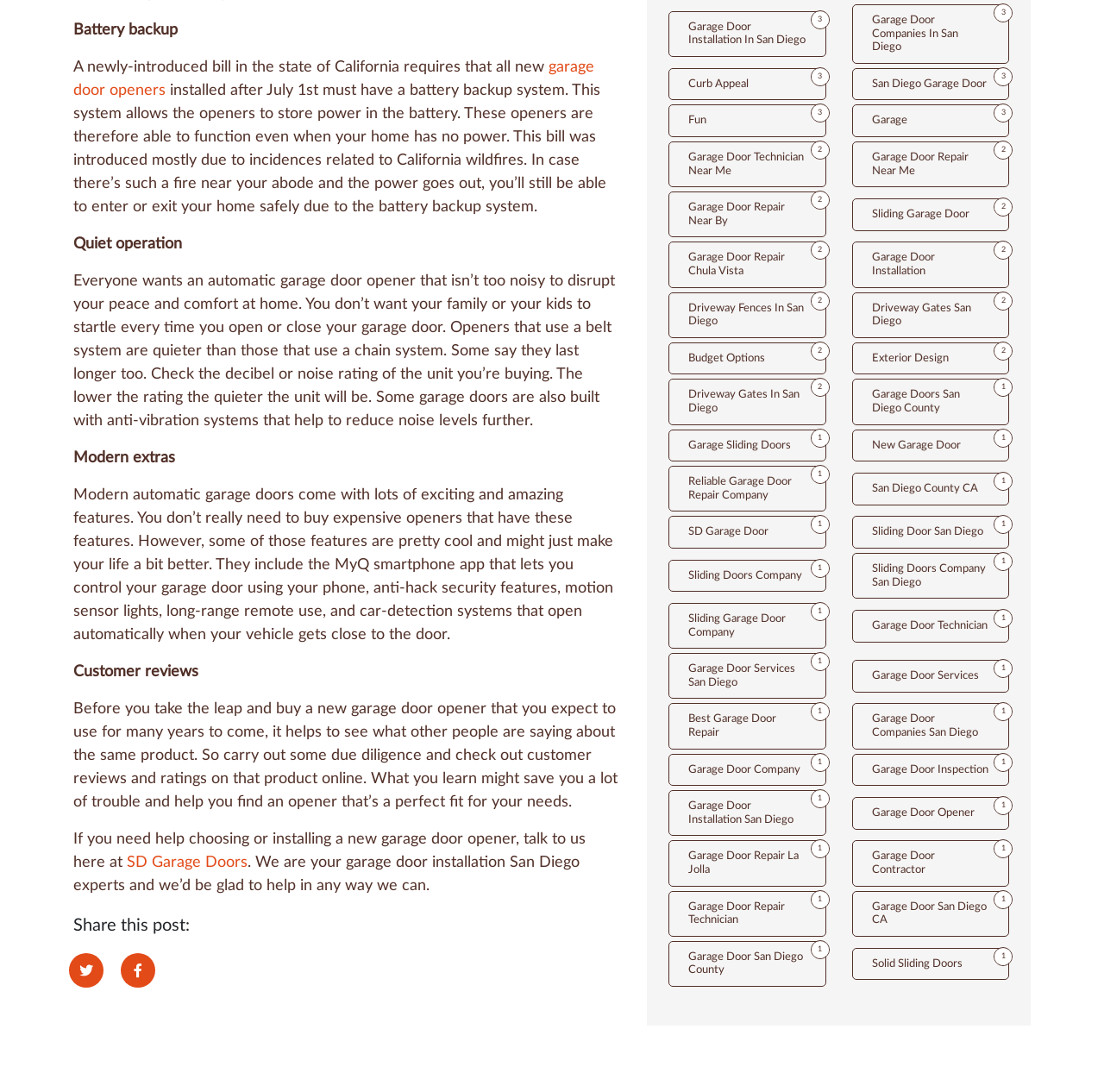What is the main topic of this webpage?
Using the information from the image, answer the question thoroughly.

Based on the content of the webpage, it appears to be discussing garage door openers, their features, and installation. The text mentions specific aspects such as battery backup systems, quiet operation, and modern extras.